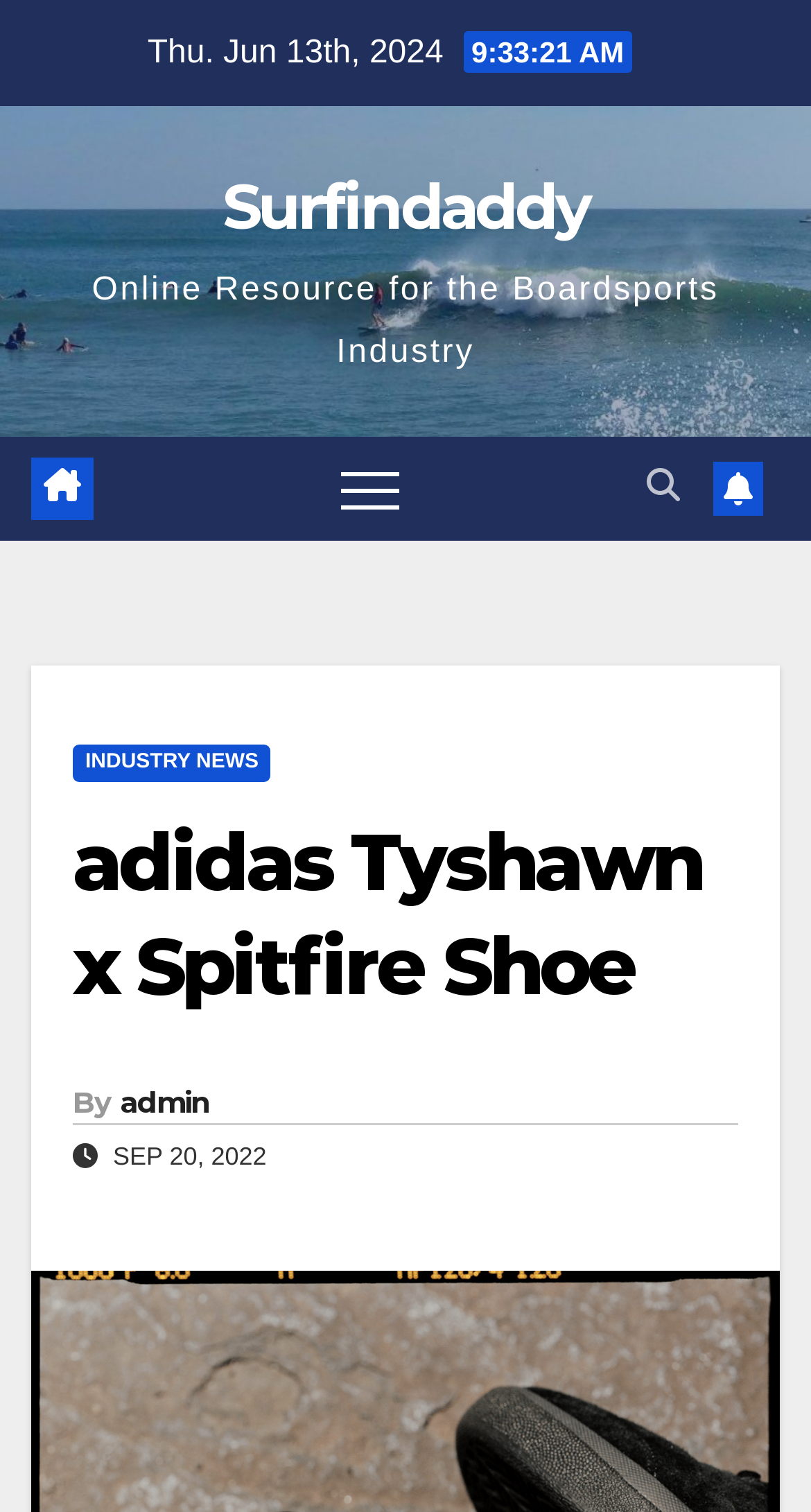What is the name of the online resource?
We need a detailed and exhaustive answer to the question. Please elaborate.

I found the name of the online resource by looking at the link element that says 'Surfindaddy' which is located at the top of the page.